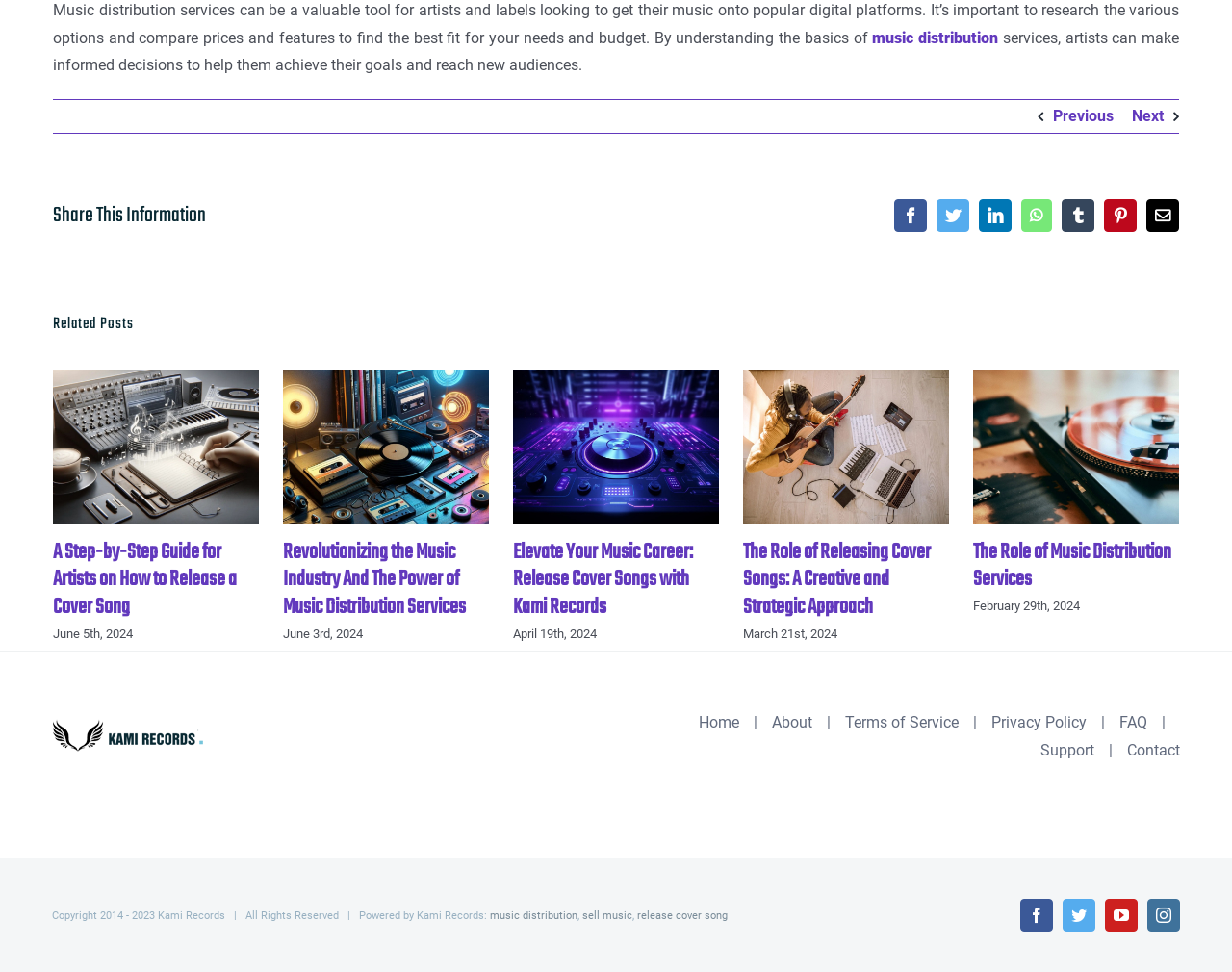Using the element description: "Instagram", determine the bounding box coordinates for the specified UI element. The coordinates should be four float numbers between 0 and 1, [left, top, right, bottom].

[0.931, 0.925, 0.958, 0.959]